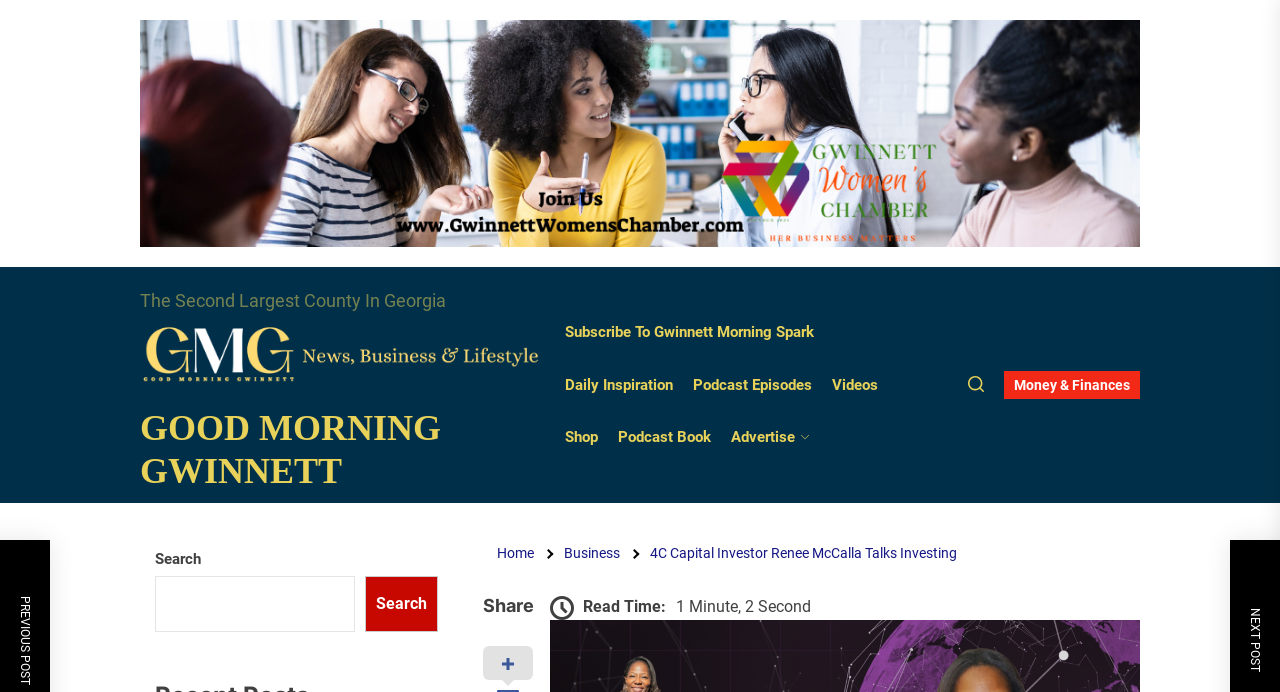What is the category of the current article?
Using the image provided, answer with just one word or phrase.

Business